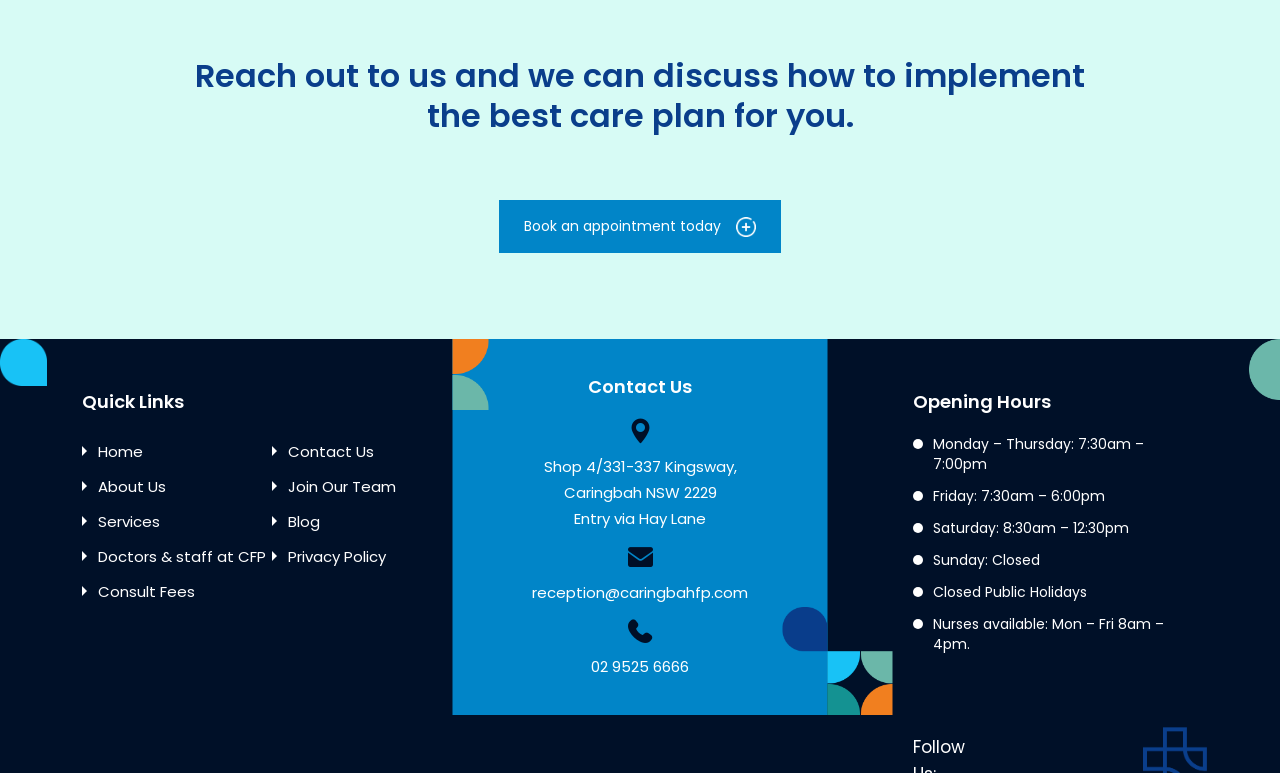Determine the bounding box coordinates for the area you should click to complete the following instruction: "Book an appointment today".

[0.39, 0.258, 0.61, 0.327]